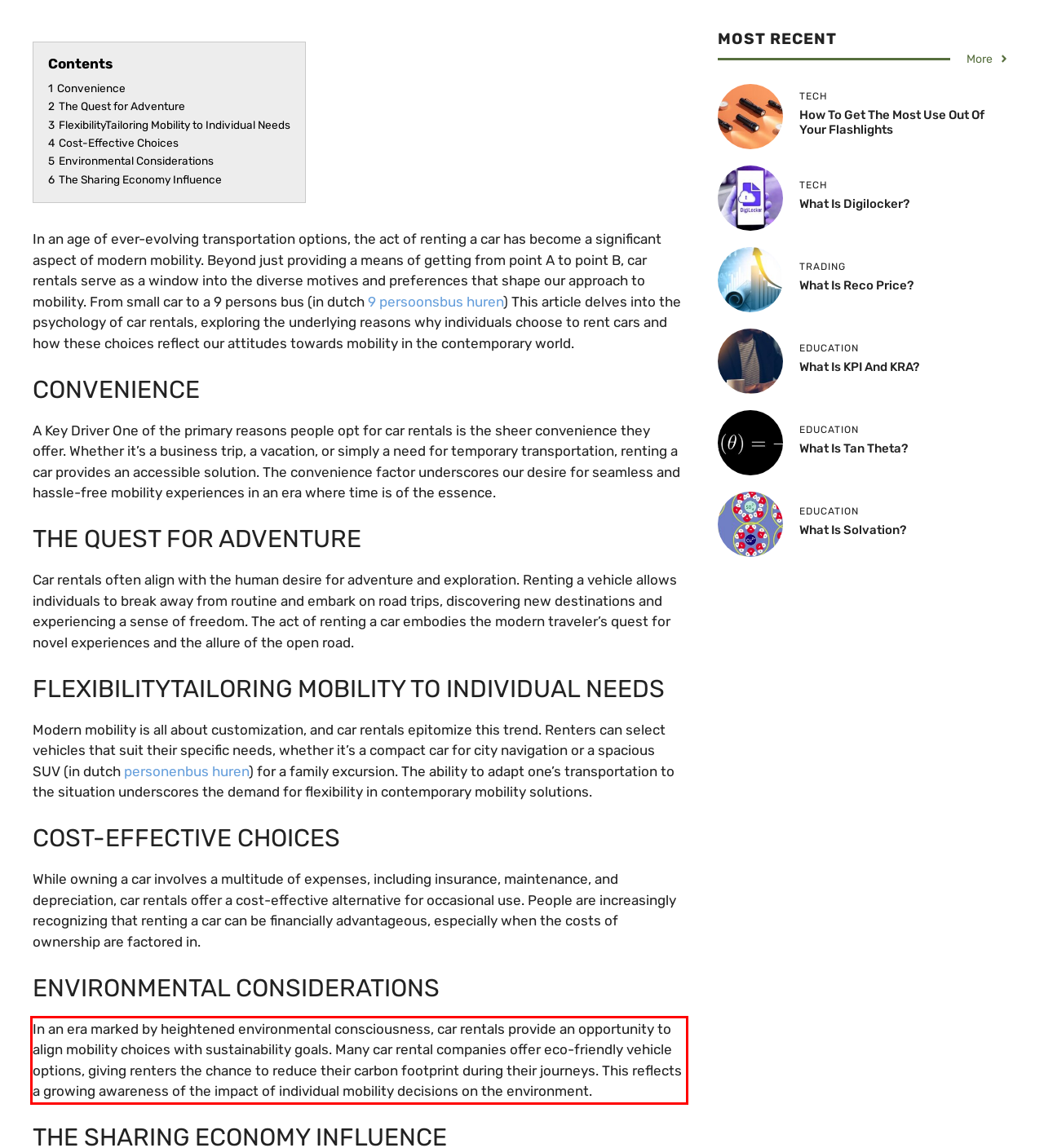With the provided screenshot of a webpage, locate the red bounding box and perform OCR to extract the text content inside it.

In an era marked by heightened environmental consciousness, car rentals provide an opportunity to align mobility choices with sustainability goals. Many car rental companies offer eco-friendly vehicle options, giving renters the chance to reduce their carbon footprint during their journeys. This reflects a growing awareness of the impact of individual mobility decisions on the environment.